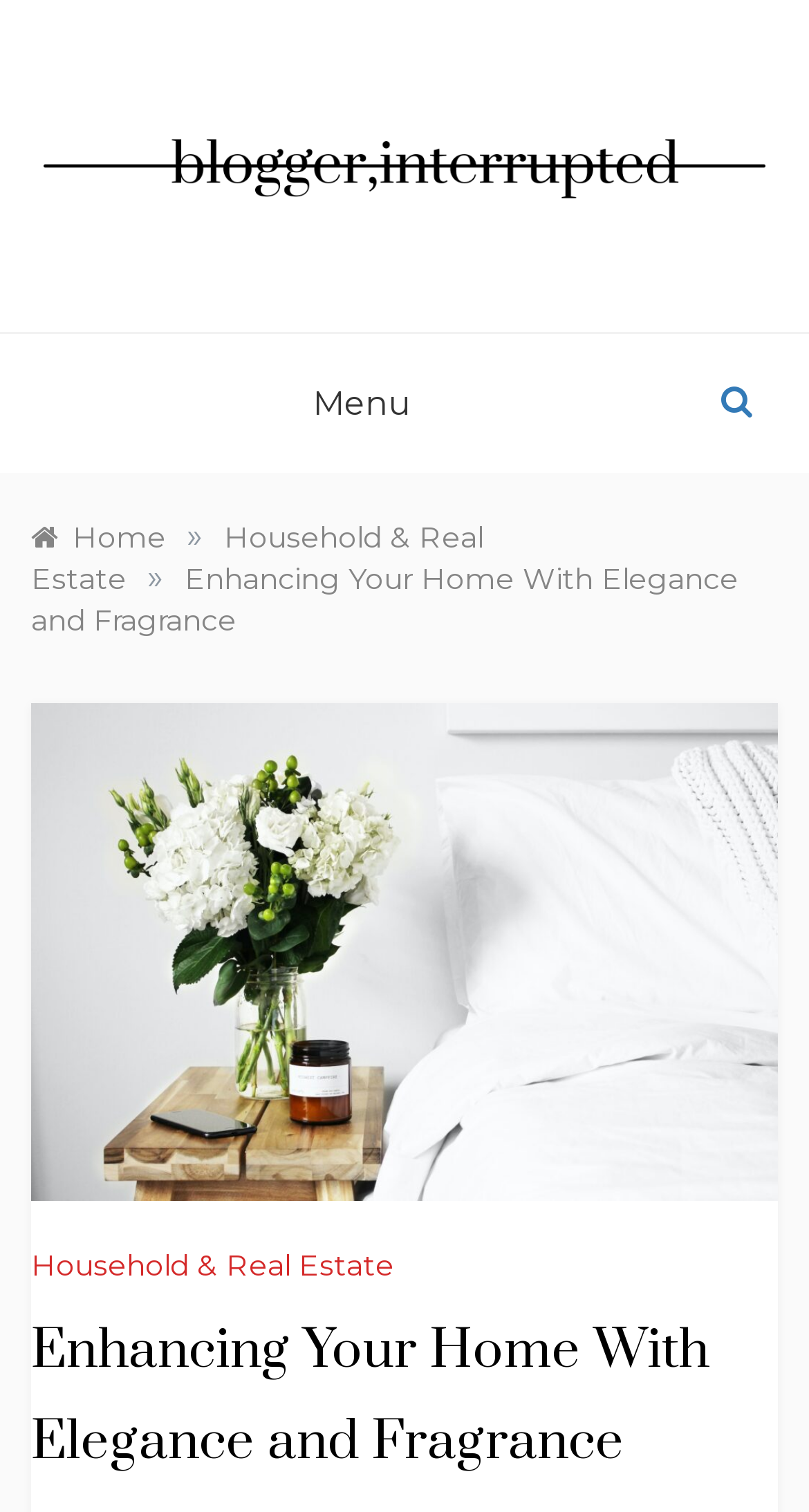Please give a succinct answer using a single word or phrase:
What is the category of the current article?

Household & Real Estate